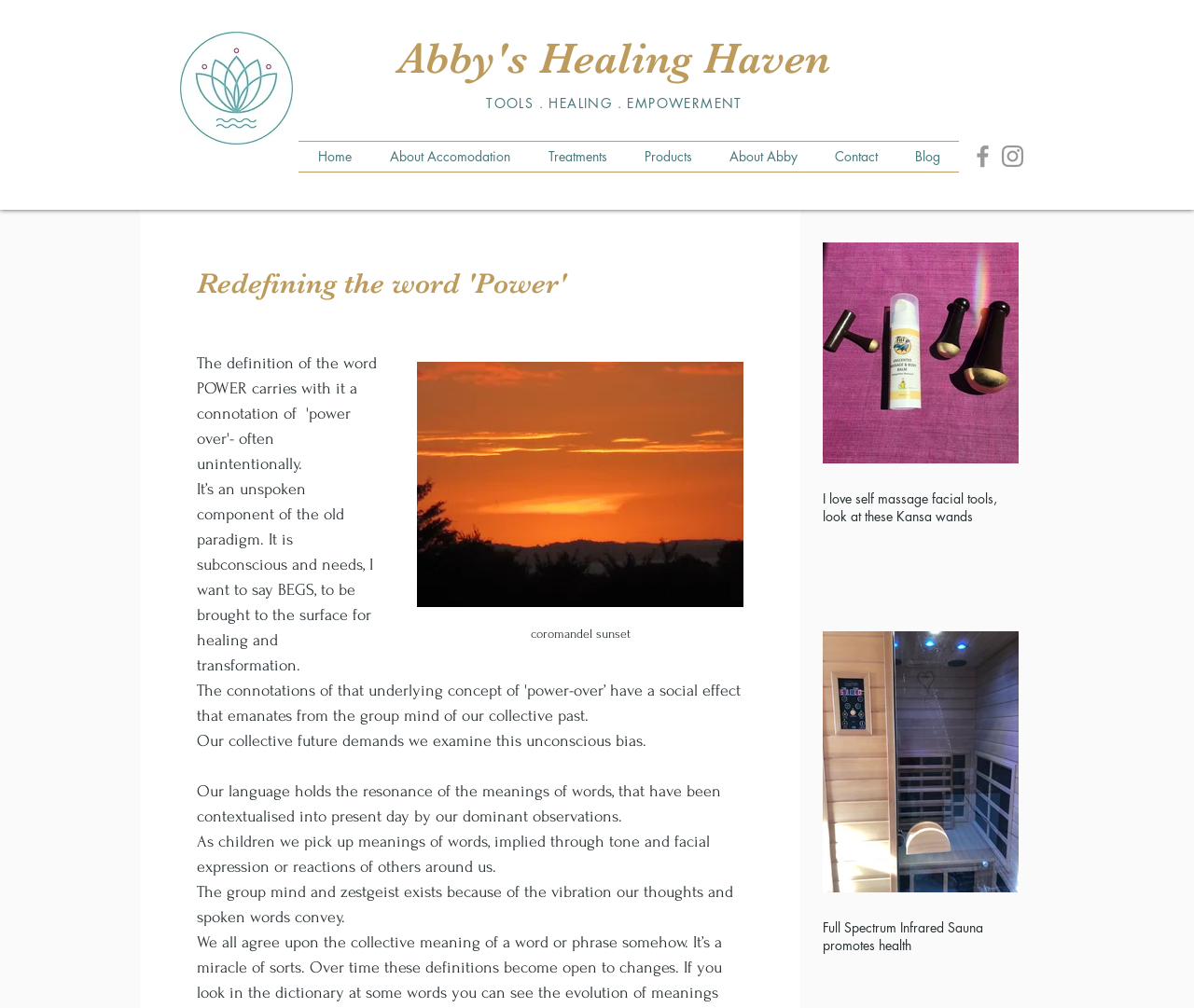Determine the main headline from the webpage and extract its text.

Abby's Healing Haven